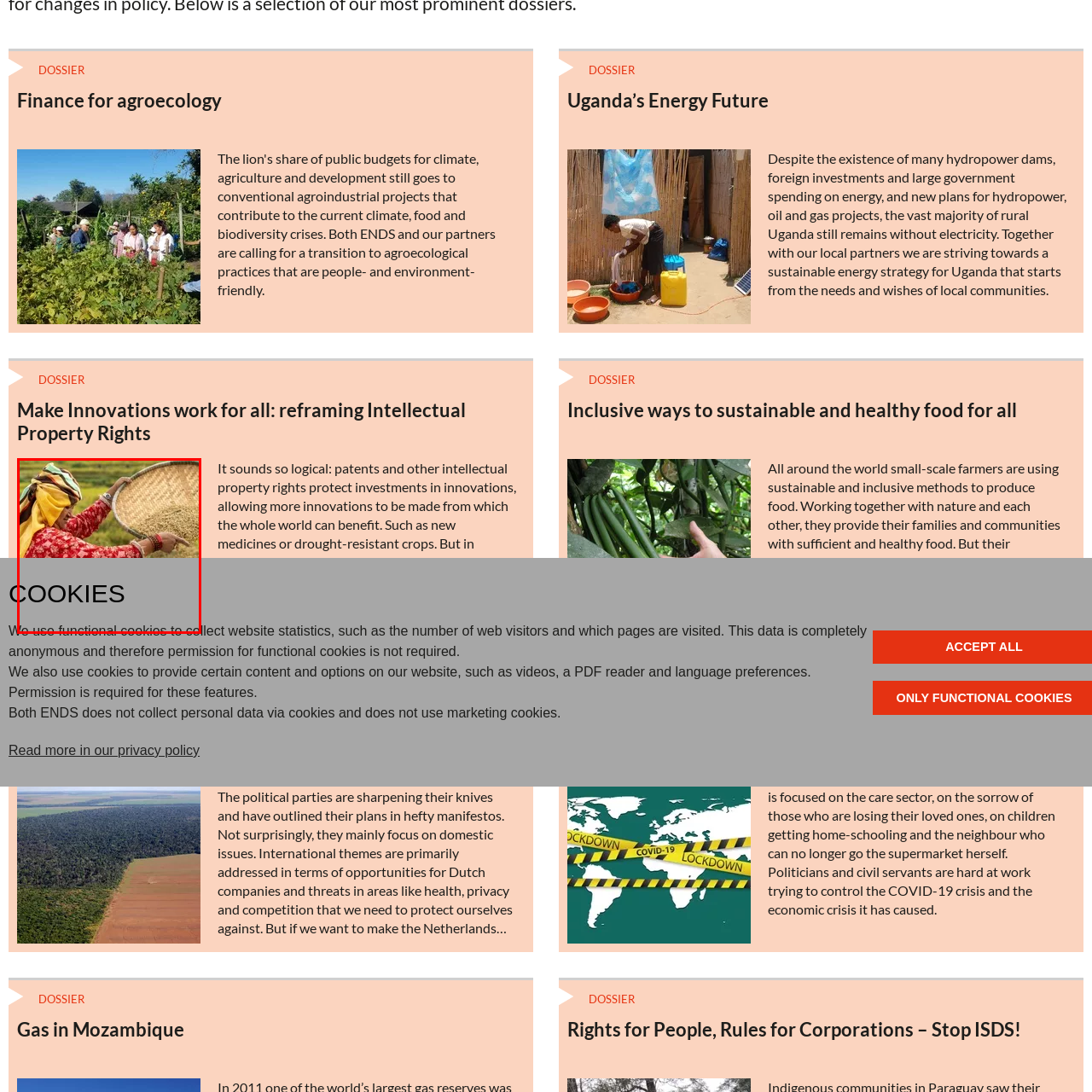What is the significance of the woman's clothing?
Focus on the section of the image outlined in red and give a thorough answer to the question.

The woman is dressed in vibrant clothing, including a colorful shawl and intricate jewelry, which embodies the connection between agriculture and cultural heritage, indicating that her clothing is a representation of her cultural background.